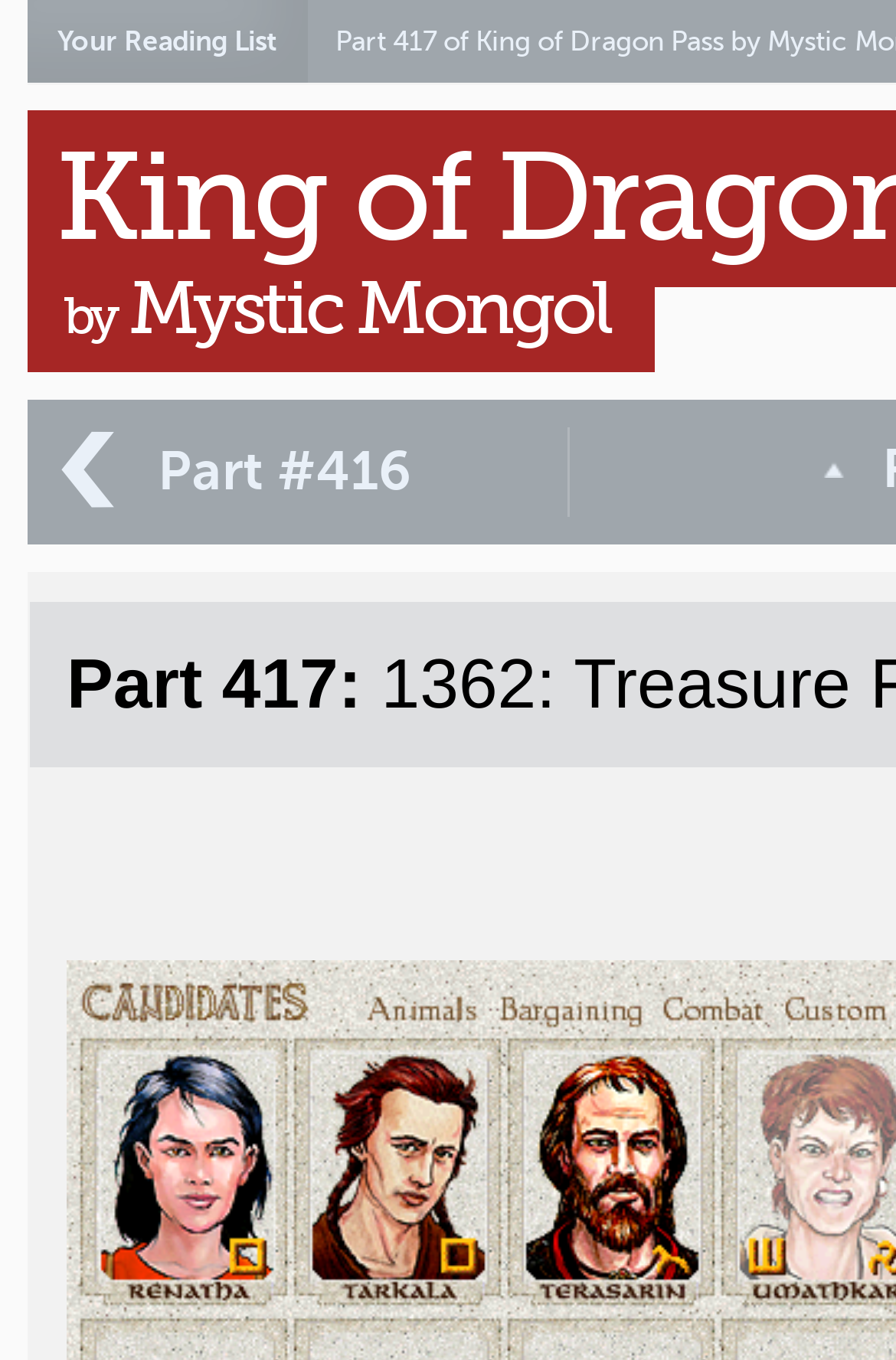Calculate the bounding box coordinates for the UI element based on the following description: "‹ Part #416". Ensure the coordinates are four float numbers between 0 and 1, i.e., [left, top, right, bottom].

[0.062, 0.314, 0.574, 0.38]